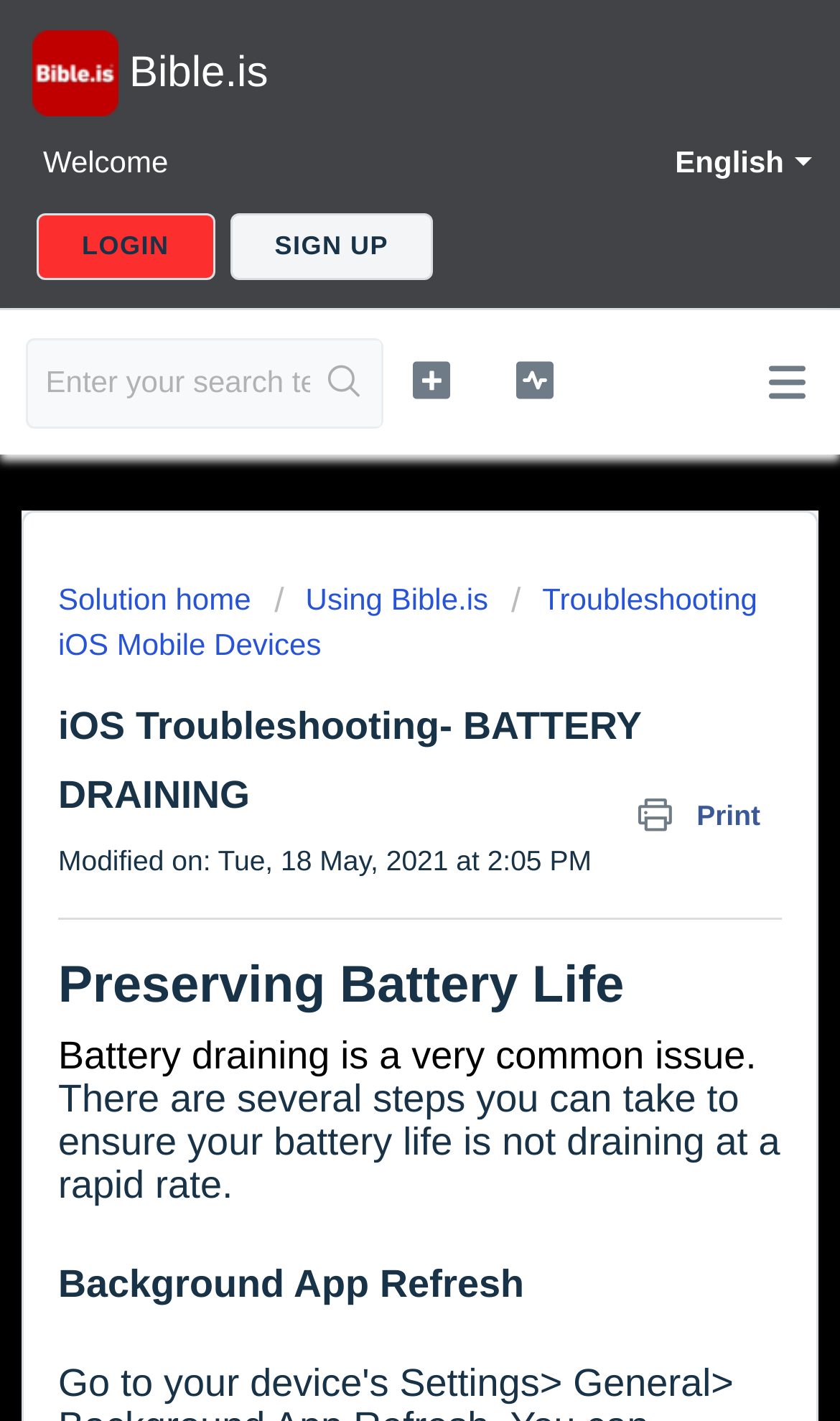What is the name of the website?
Using the information presented in the image, please offer a detailed response to the question.

The name of the website can be found in the heading element with the text 'Bible.is' located at the top of the webpage.